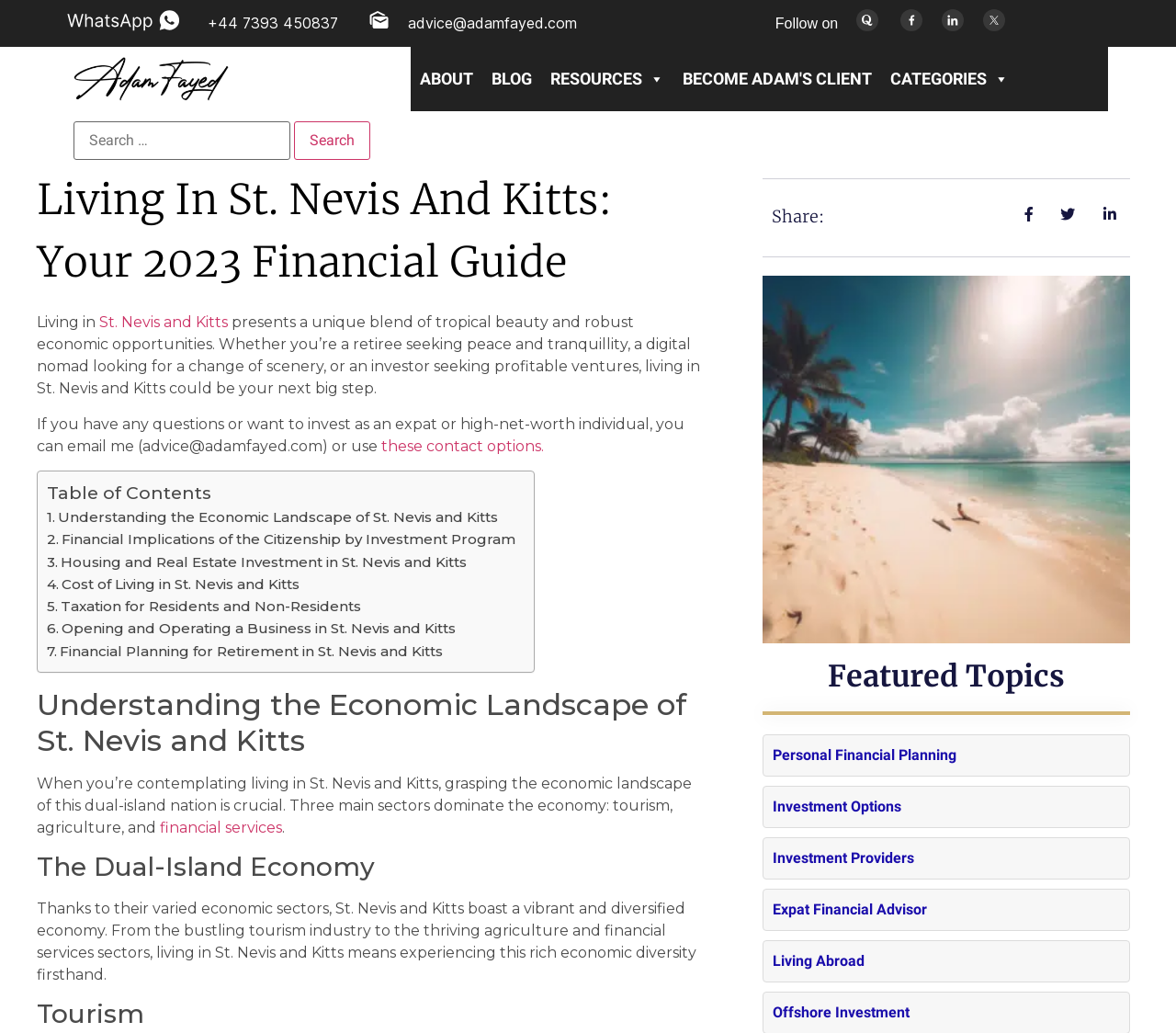Bounding box coordinates are specified in the format (top-left x, top-left y, bottom-right x, bottom-right y). All values are floating point numbers bounded between 0 and 1. Please provide the bounding box coordinate of the region this sentence describes: Expat Financial Advisor

[0.657, 0.872, 0.788, 0.889]